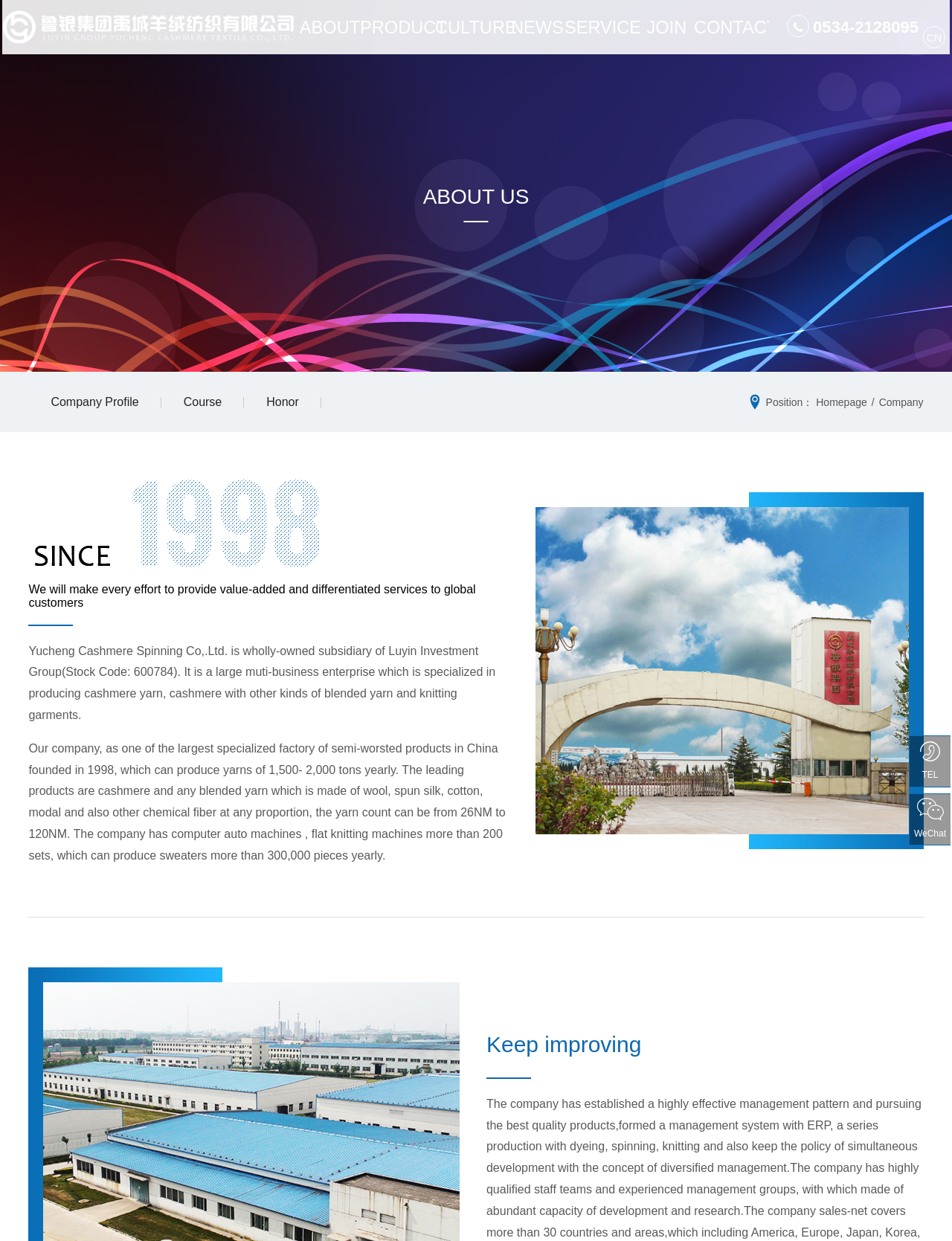Find the bounding box coordinates for the element that must be clicked to complete the instruction: "Click the WeChat link". The coordinates should be four float numbers between 0 and 1, indicated as [left, top, right, bottom].

[0.955, 0.64, 0.998, 0.681]